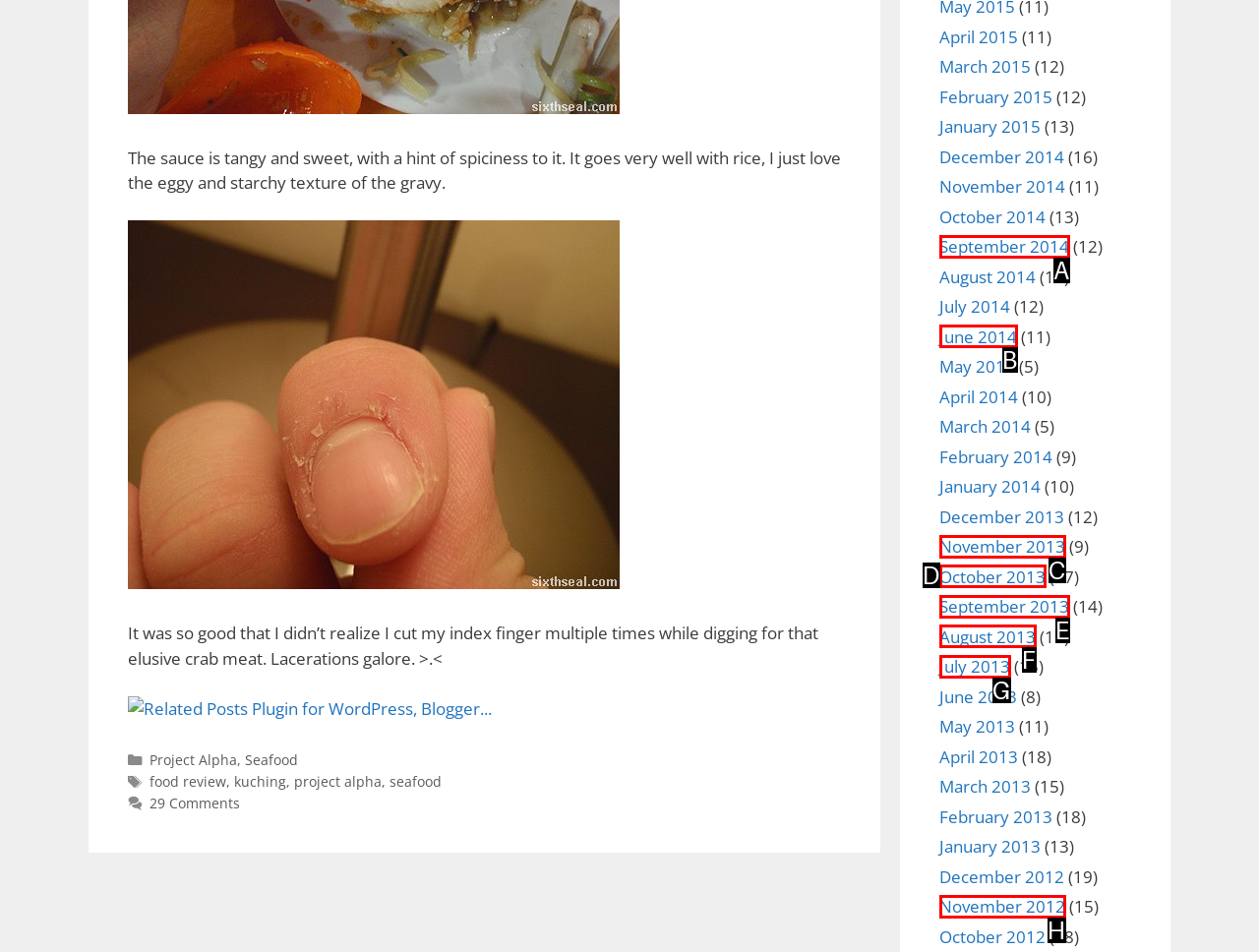Identify the UI element that best fits the description: June 2014
Respond with the letter representing the correct option.

B